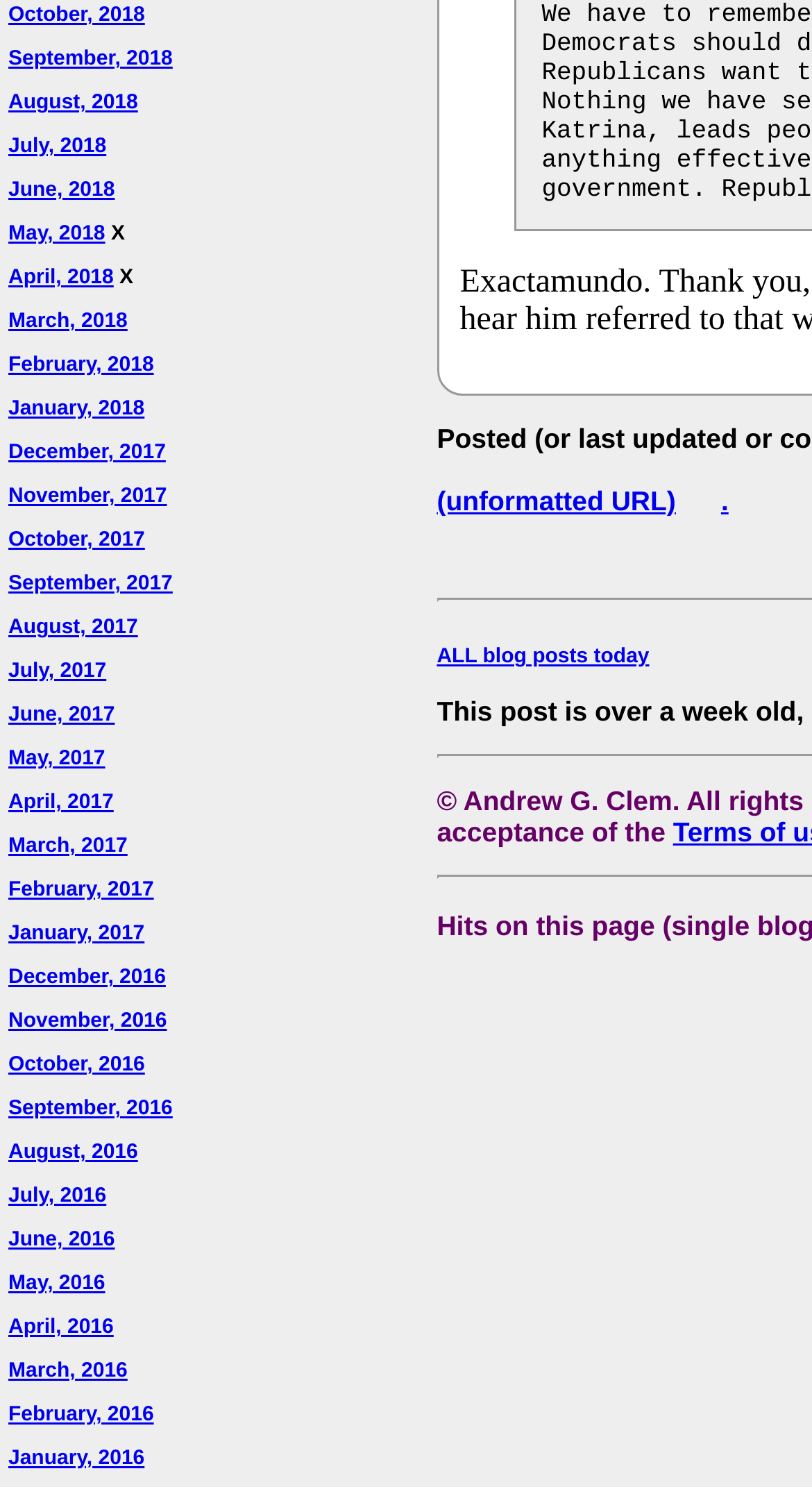How many links are there in the bottom section of the webpage?
Using the image, elaborate on the answer with as much detail as possible.

I looked at the bottom section of the webpage and found three links: '(unformatted URL)', '.', and 'ALL blog posts today'.